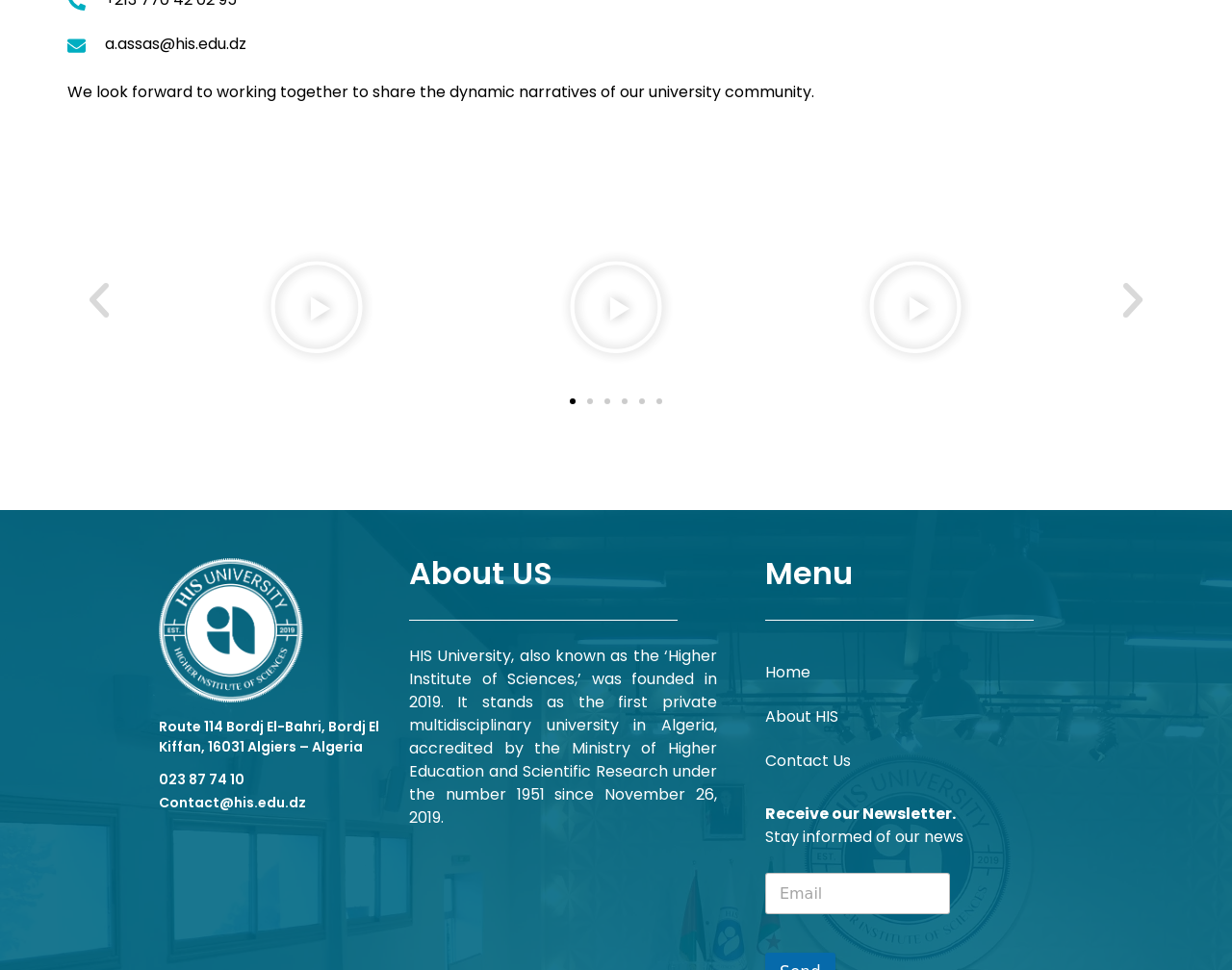Please identify the bounding box coordinates of the element that needs to be clicked to execute the following command: "Click the 'Next slide' button". Provide the bounding box using four float numbers between 0 and 1, formatted as [left, top, right, bottom].

[0.901, 0.286, 0.938, 0.333]